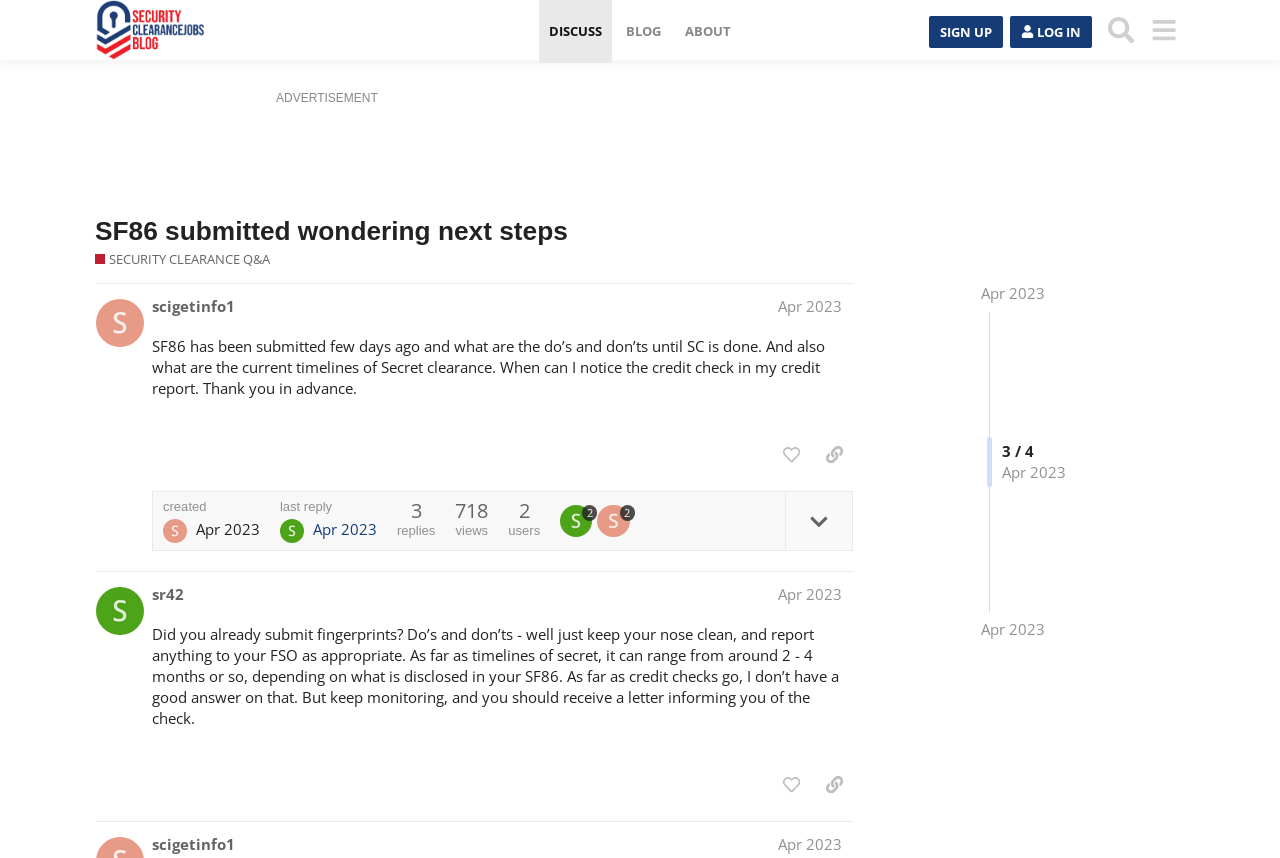Can you find the bounding box coordinates of the area I should click to execute the following instruction: "Search for something"?

[0.859, 0.01, 0.892, 0.06]